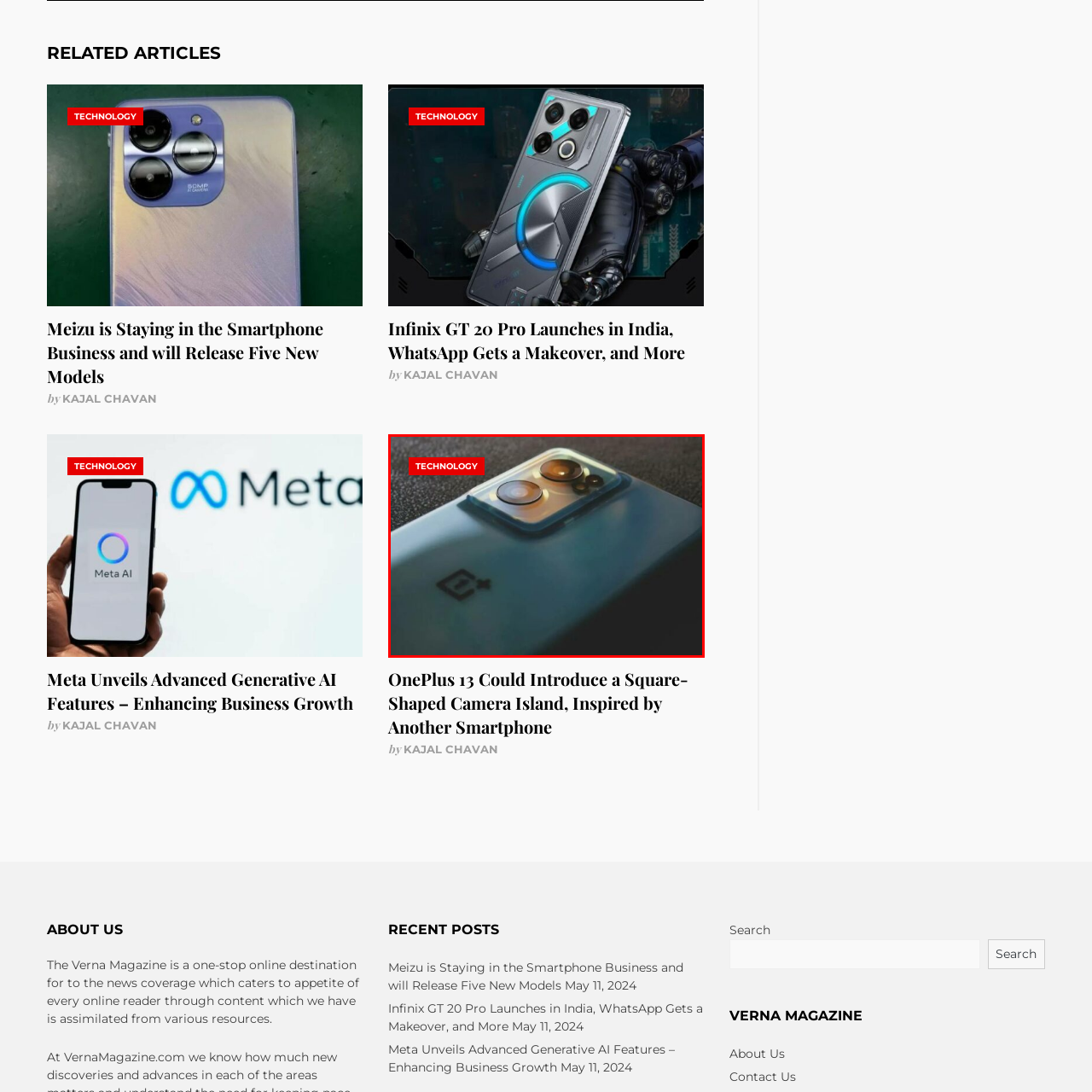Compose a thorough description of the image encased in the red perimeter.

The image showcases a close-up of a OnePlus smartphone, highlighting its innovative camera design and sleek aesthetic. The phone's rear features a prominent camera module, showcasing multiple lenses encased in a protective glass. The soft glow from the camera lenses hints at advanced photography capabilities. The minimalist design of the device, with its striking color and branding, exemplifies modern technology. A bold "TECHNOLOGY" label appears at the top, indicating the subject's focus on cutting-edge advancements in mobile devices. This image reflects the ongoing evolution in smartphone technology, particularly in how manufacturers are integrating sophisticated features into elegant designs.